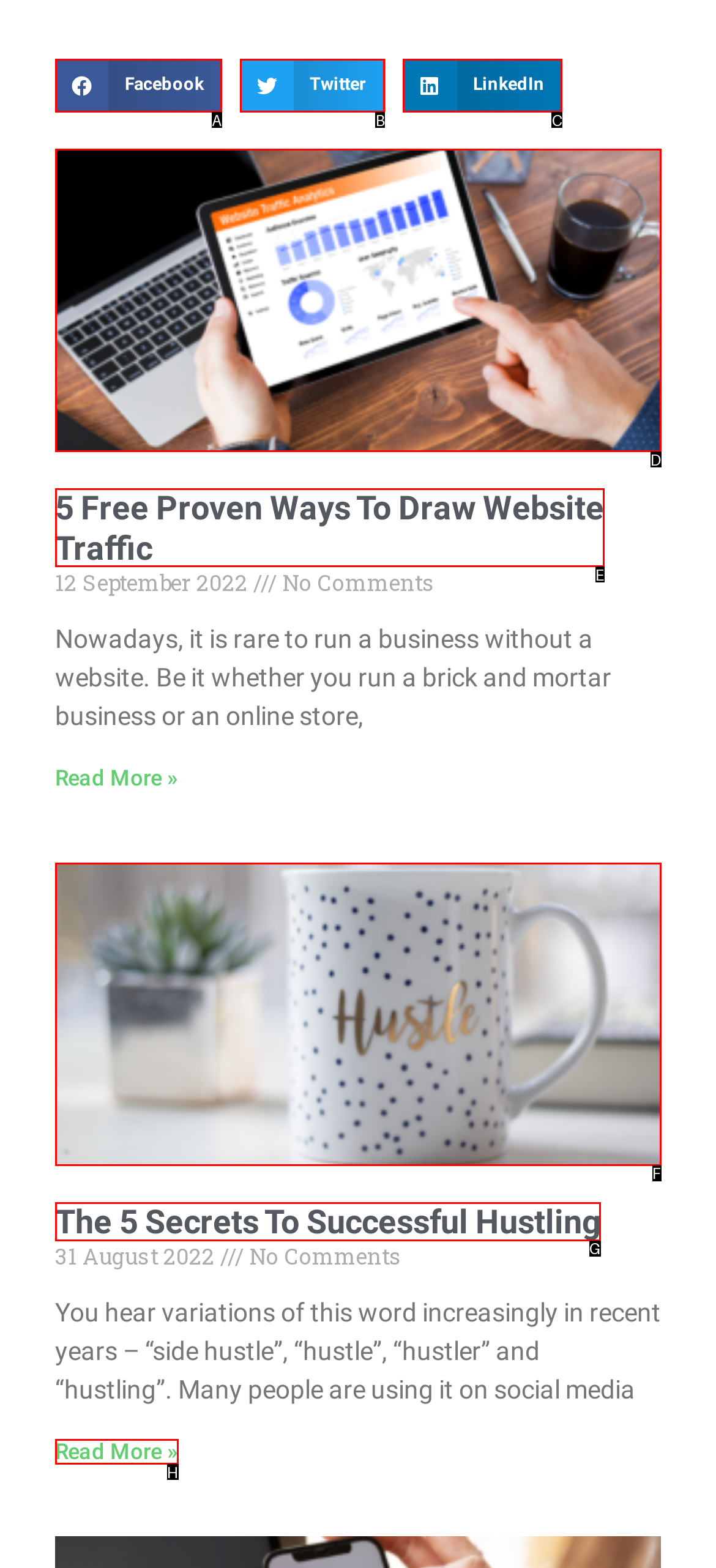Determine which option you need to click to execute the following task: Read more about The 5 Secrets To Successful Hustling. Provide your answer as a single letter.

H